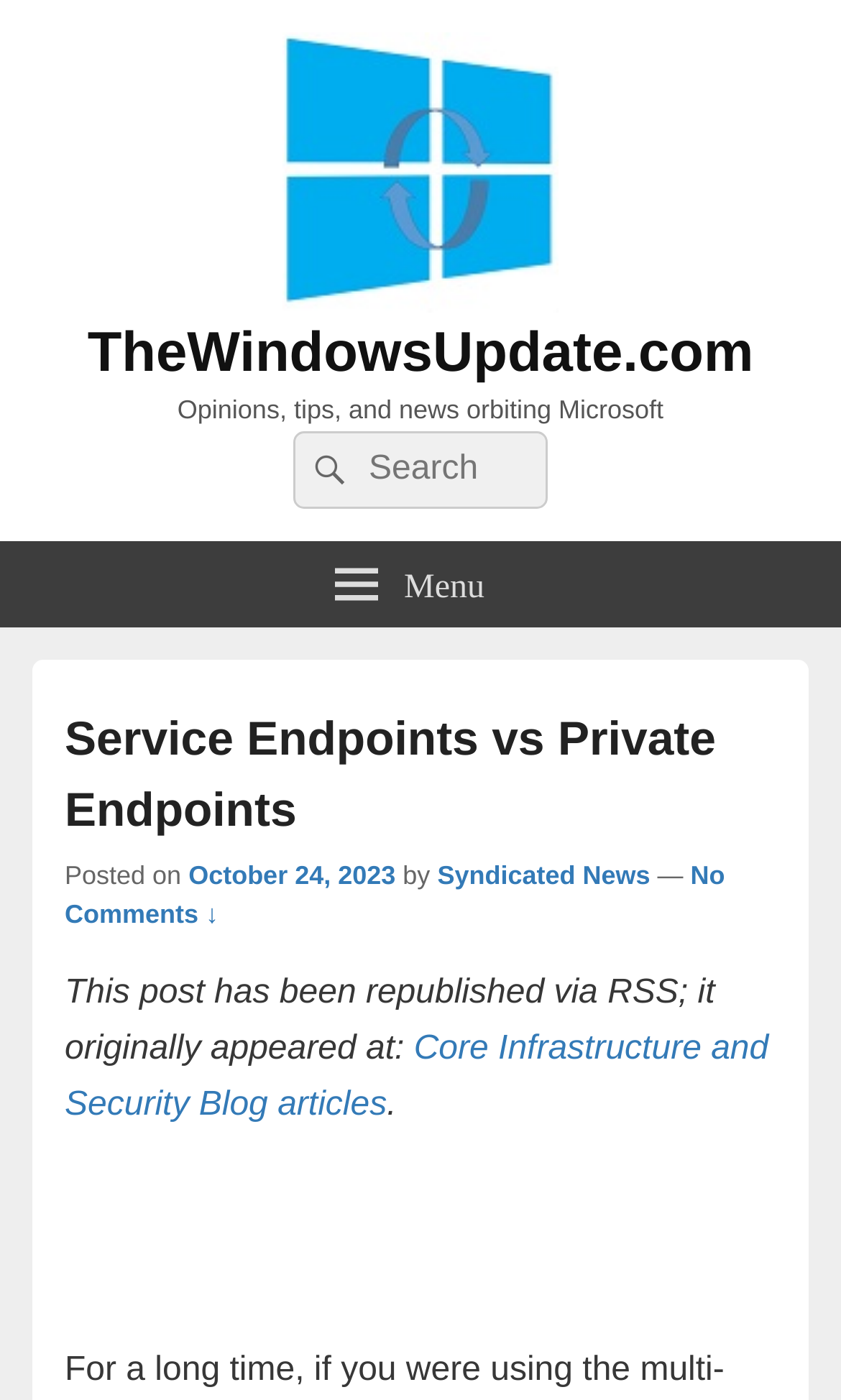Identify and extract the main heading from the webpage.

Service Endpoints vs Private Endpoints